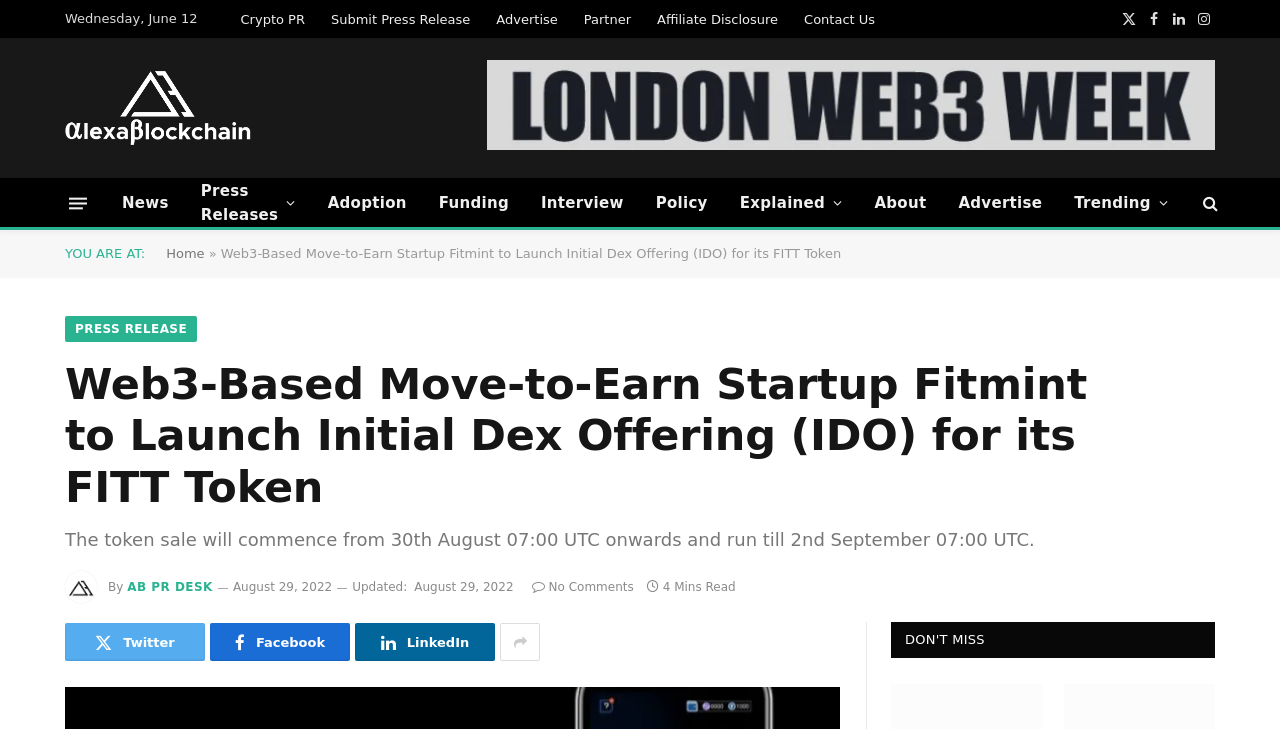Please identify the bounding box coordinates of the clickable element to fulfill the following instruction: "Contact Us". The coordinates should be four float numbers between 0 and 1, i.e., [left, top, right, bottom].

[0.618, 0.0, 0.694, 0.052]